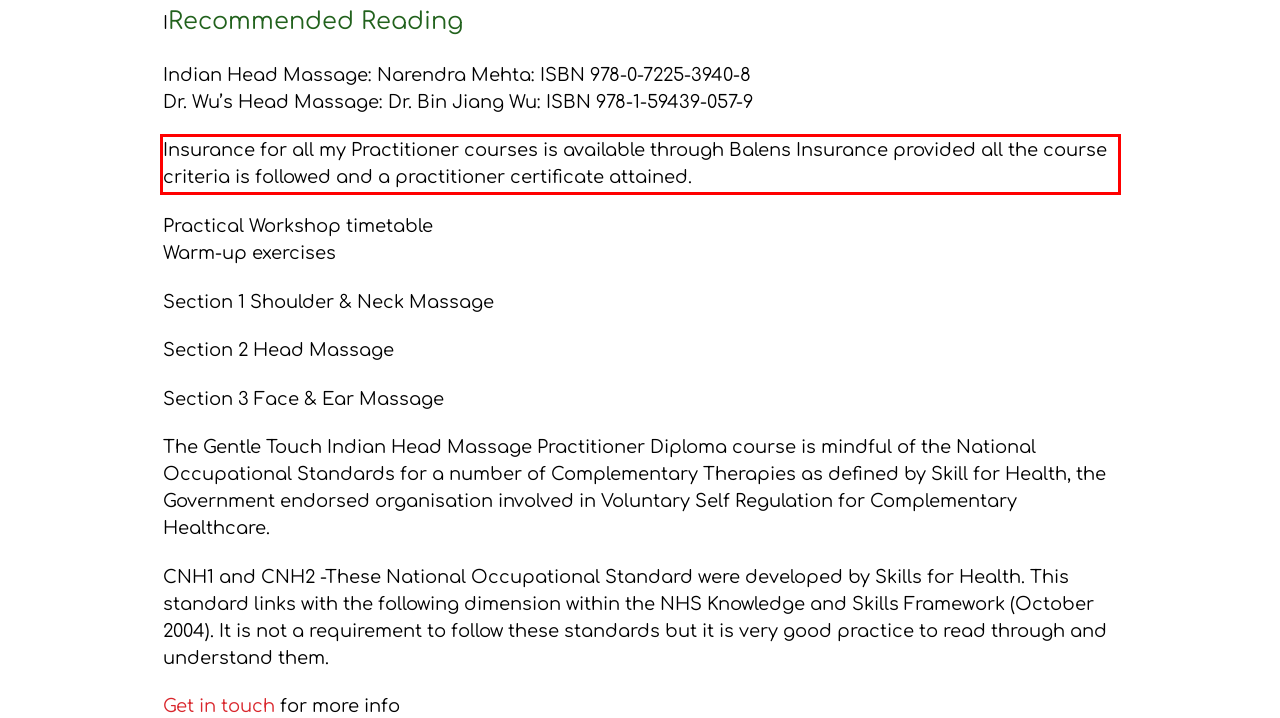Please look at the screenshot provided and find the red bounding box. Extract the text content contained within this bounding box.

Insurance for all my Practitioner courses is available through Balens Insurance provided all the course criteria is followed and a practitioner certificate attained.